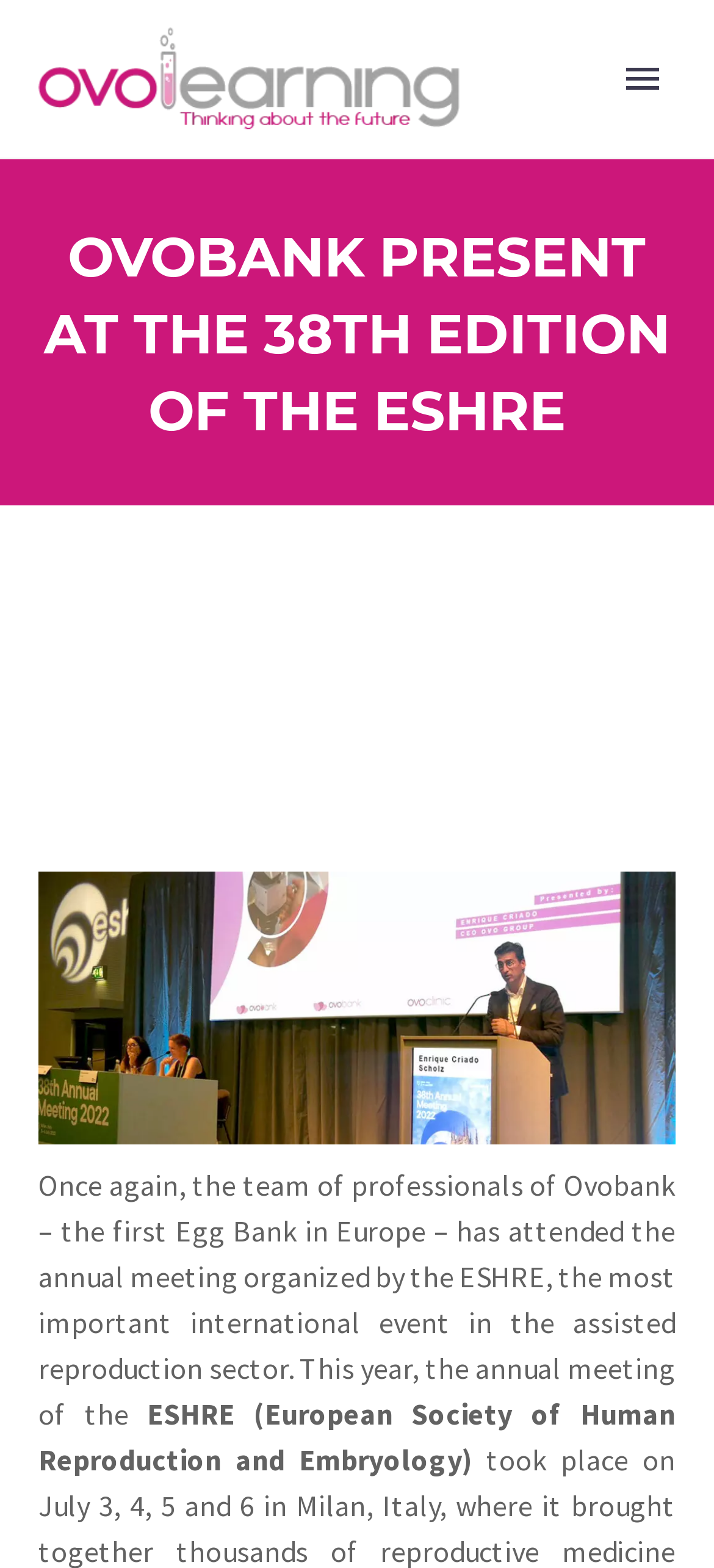Answer the question briefly using a single word or phrase: 
What is the name of the event Ovobank participated in?

ESHRE